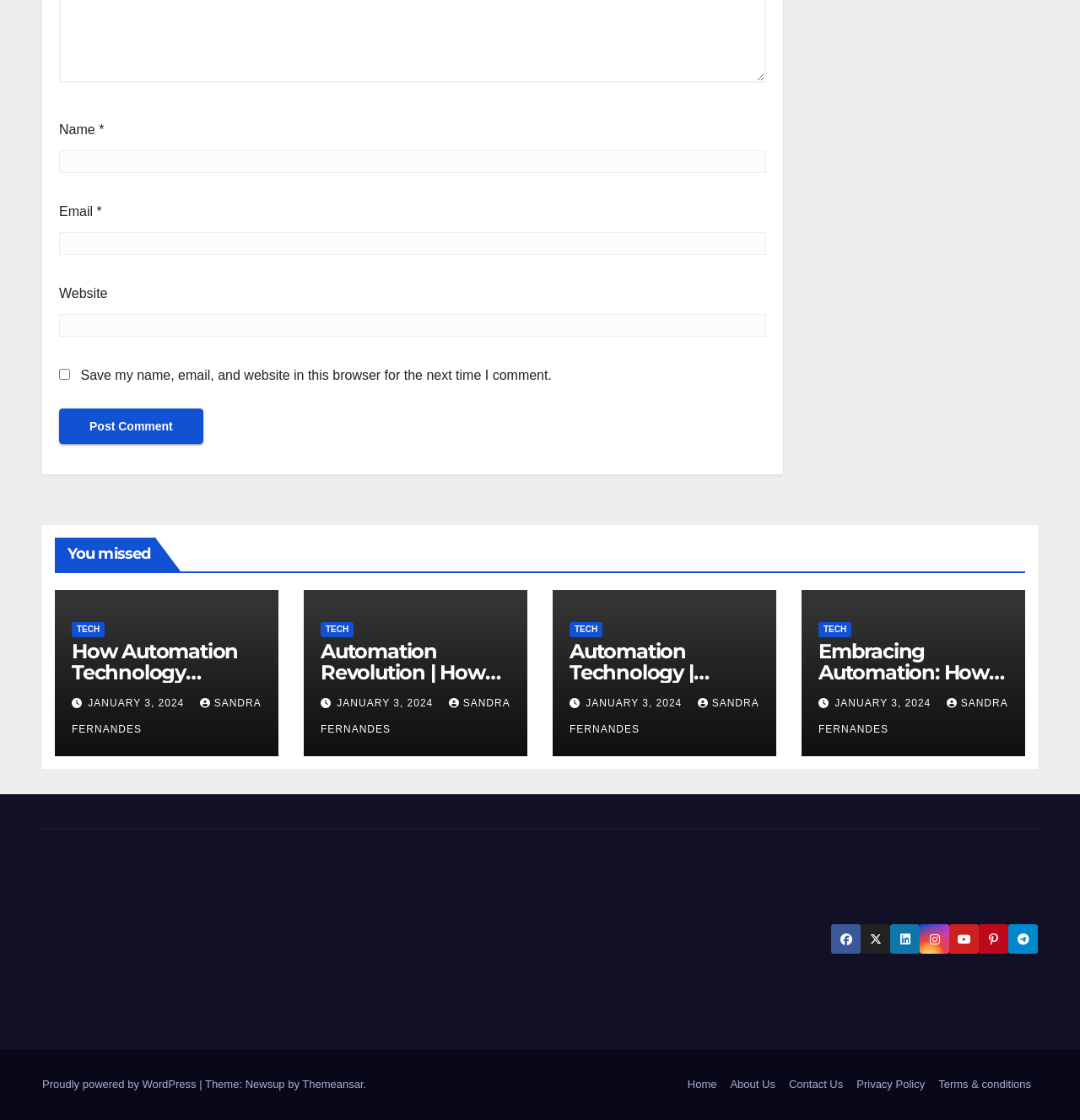Using floating point numbers between 0 and 1, provide the bounding box coordinates in the format (top-left x, top-left y, bottom-right x, bottom-right y). Locate the UI element described here: alt="foggeniesinc"

[0.039, 0.771, 0.449, 0.914]